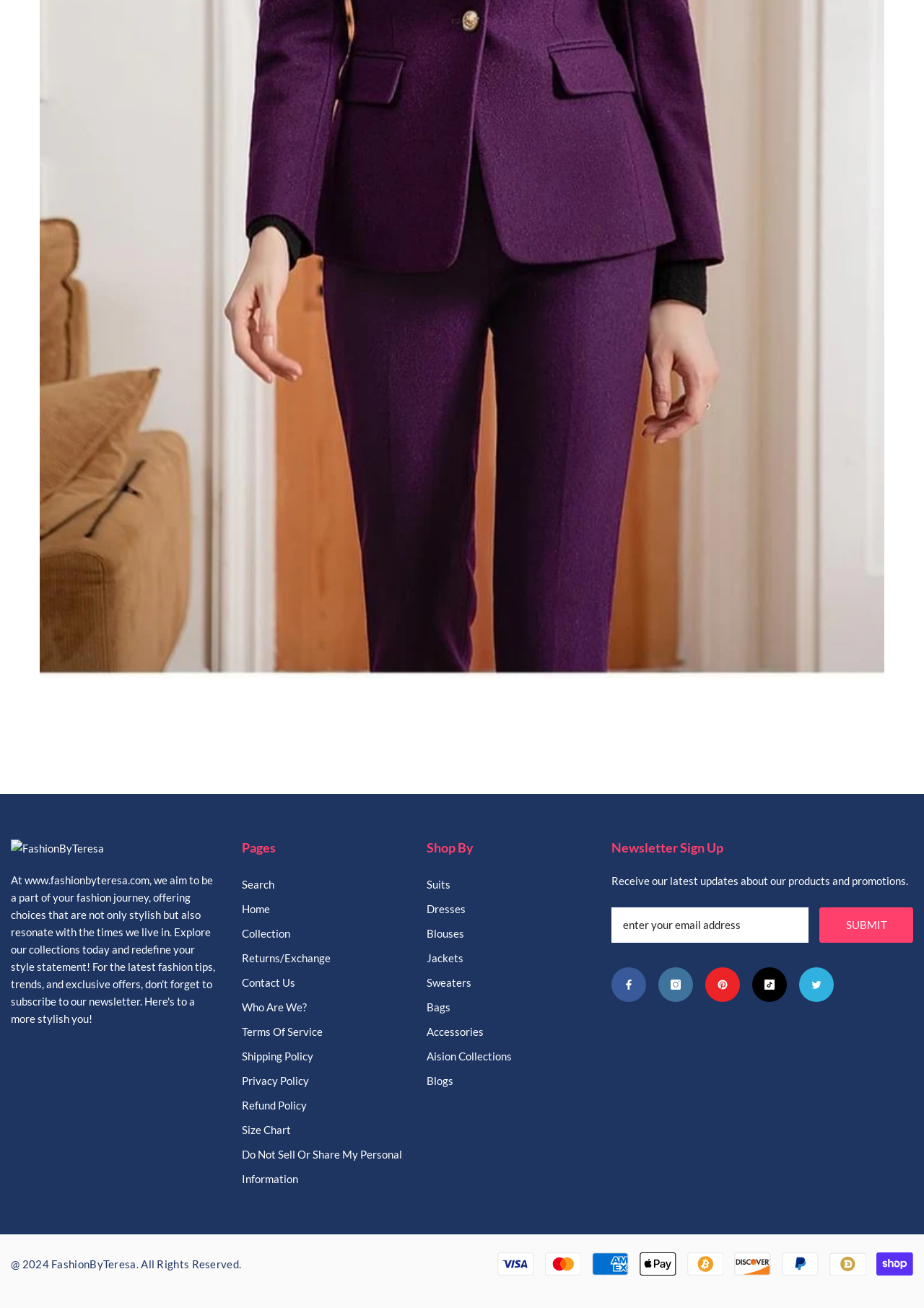Please identify the bounding box coordinates of the element on the webpage that should be clicked to follow this instruction: "Visit the Facebook page". The bounding box coordinates should be given as four float numbers between 0 and 1, formatted as [left, top, right, bottom].

[0.662, 0.74, 0.699, 0.766]